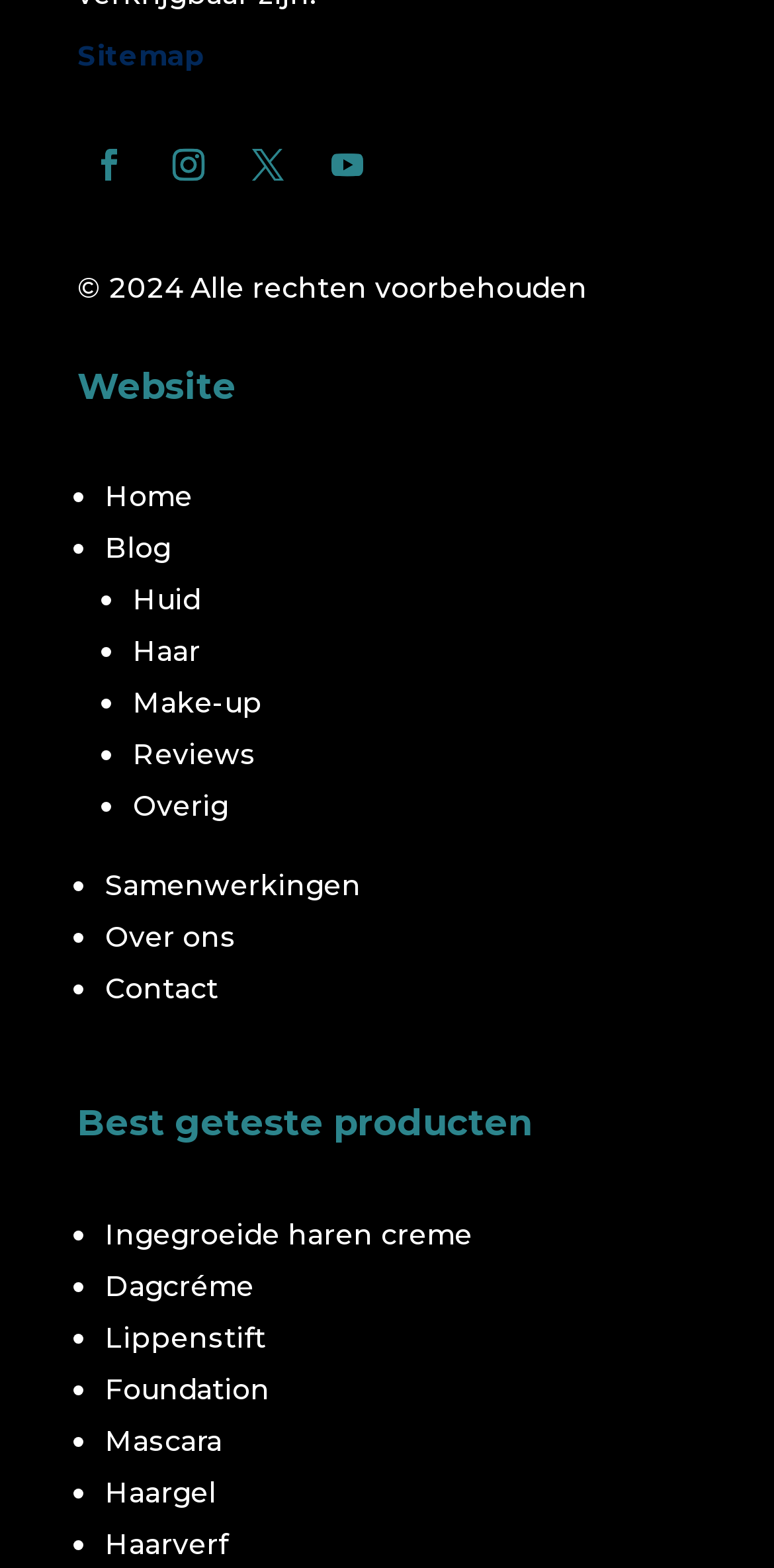Answer in one word or a short phrase: 
How many list markers are there in the webpage?

14